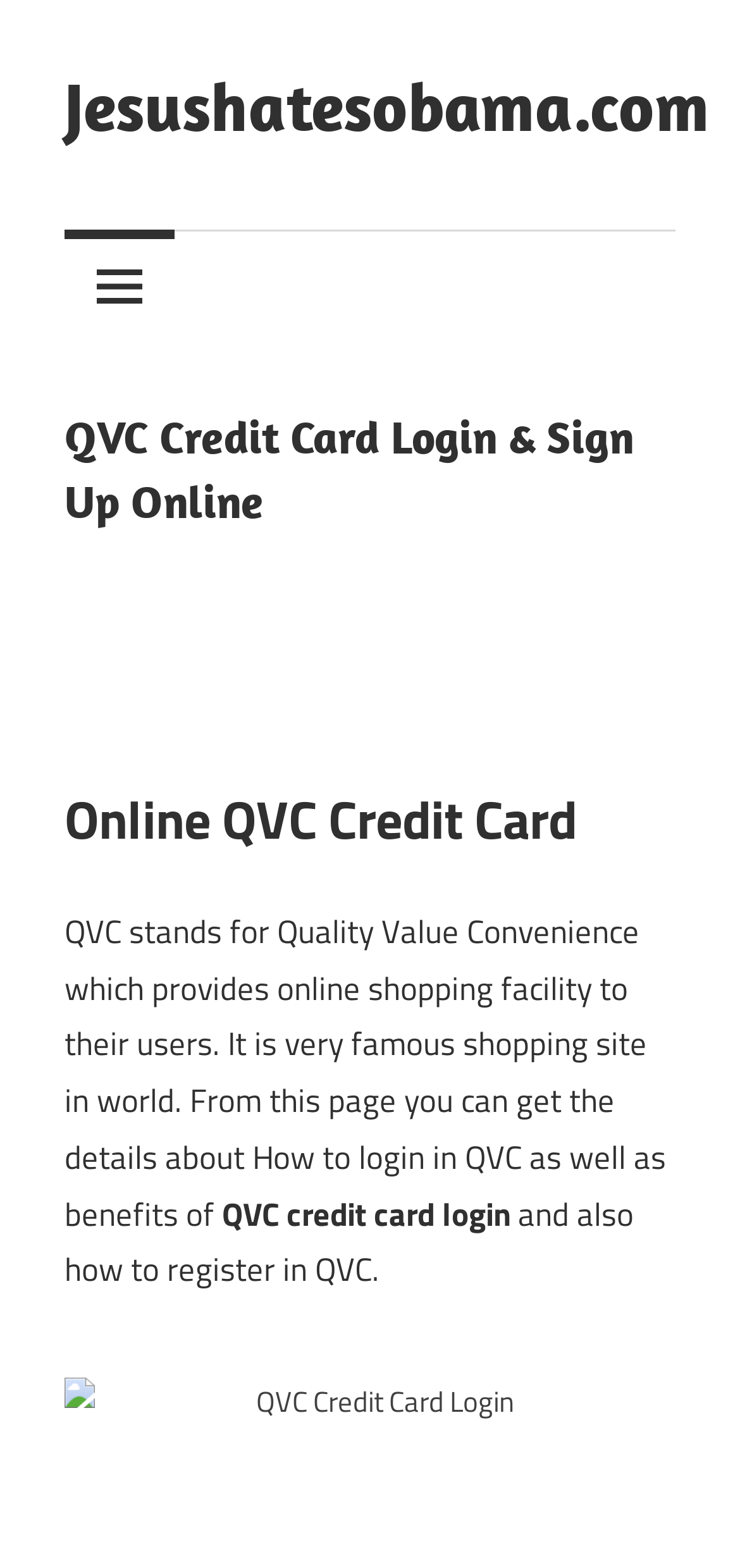Determine the bounding box coordinates for the UI element matching this description: "Navigation".

[0.087, 0.146, 0.236, 0.218]